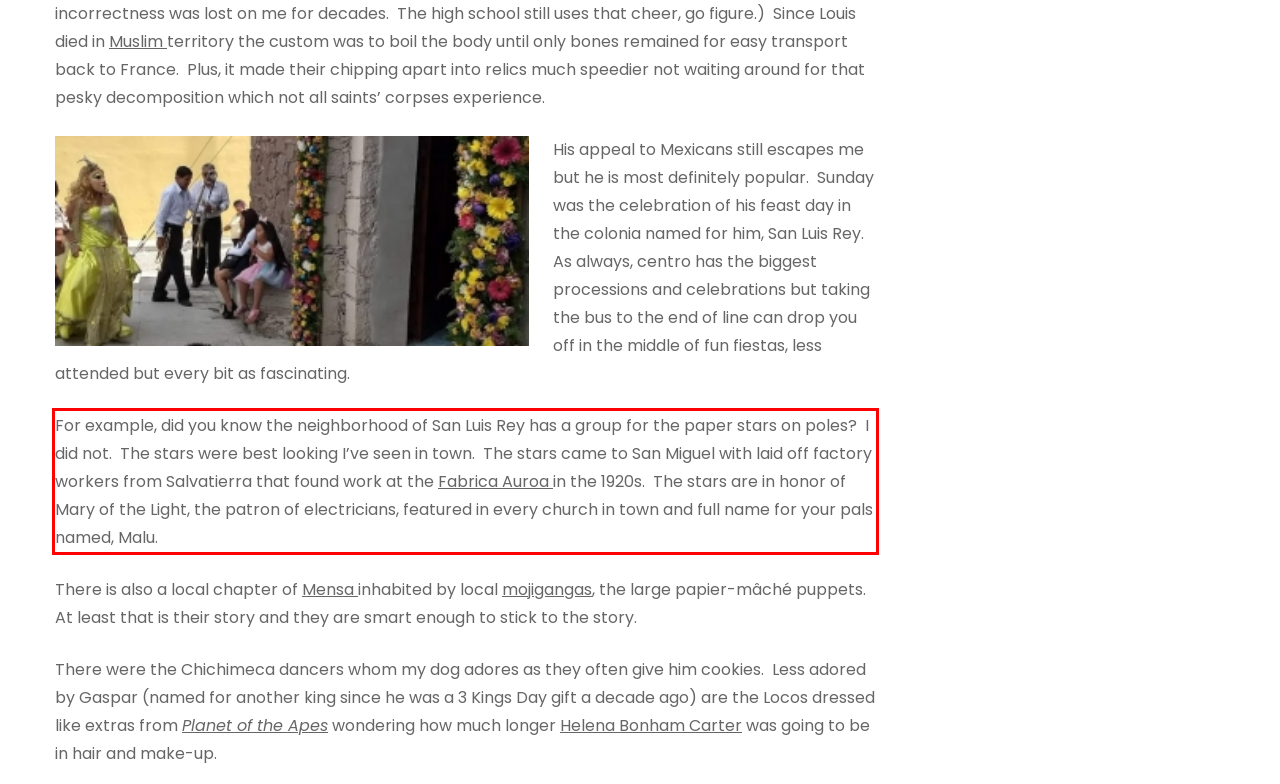Identify the text inside the red bounding box in the provided webpage screenshot and transcribe it.

For example, did you know the neighborhood of San Luis Rey has a group for the paper stars on poles? I did not. The stars were best looking I’ve seen in town. The stars came to San Miguel with laid off factory workers from Salvatierra that found work at the Fabrica Auroa in the 1920s. The stars are in honor of Mary of the Light, the patron of electricians, featured in every church in town and full name for your pals named, Malu.